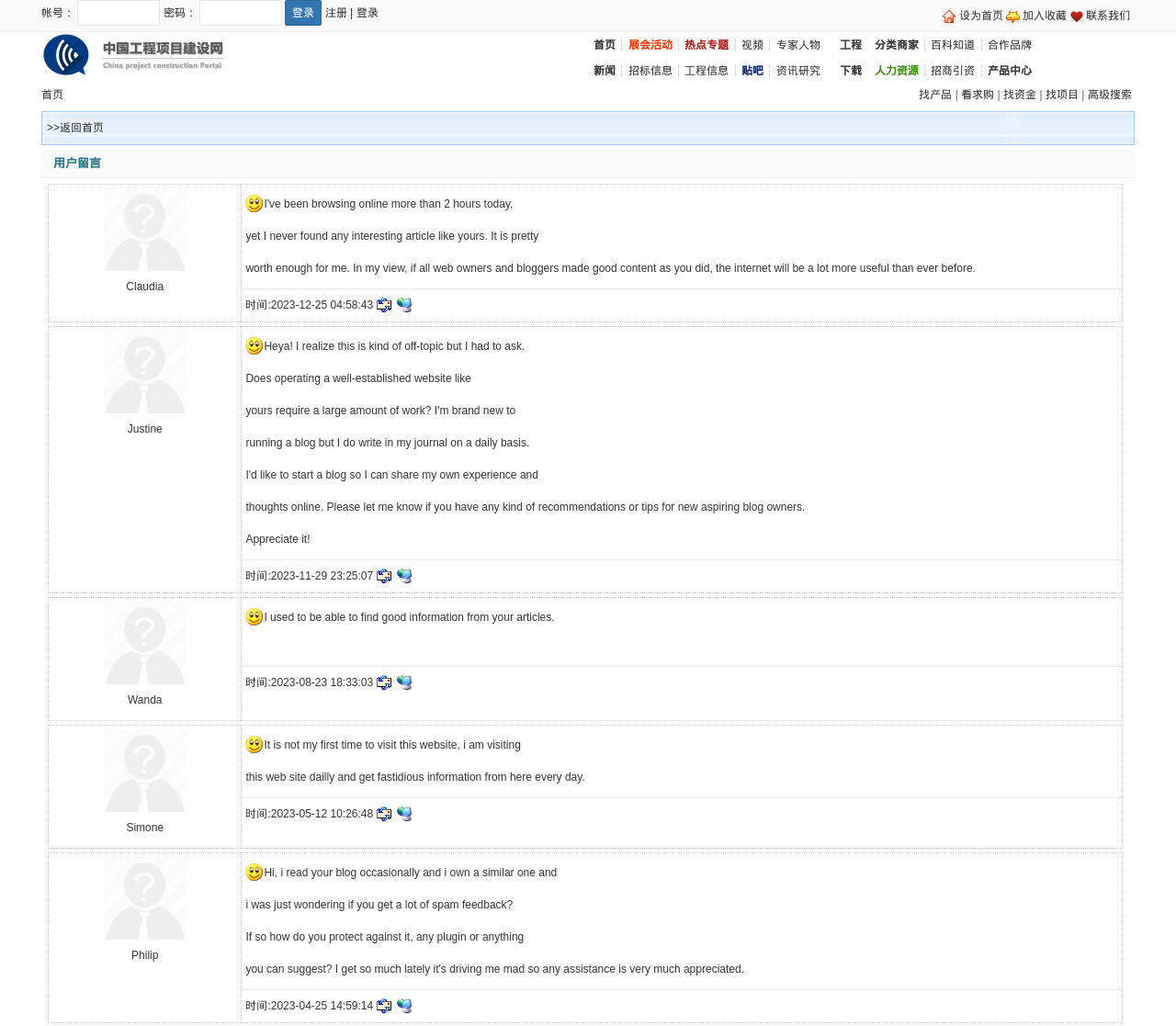Specify the bounding box coordinates of the region I need to click to perform the following instruction: "register". The coordinates must be four float numbers in the range of 0 to 1, i.e., [left, top, right, bottom].

[0.276, 0.006, 0.295, 0.019]